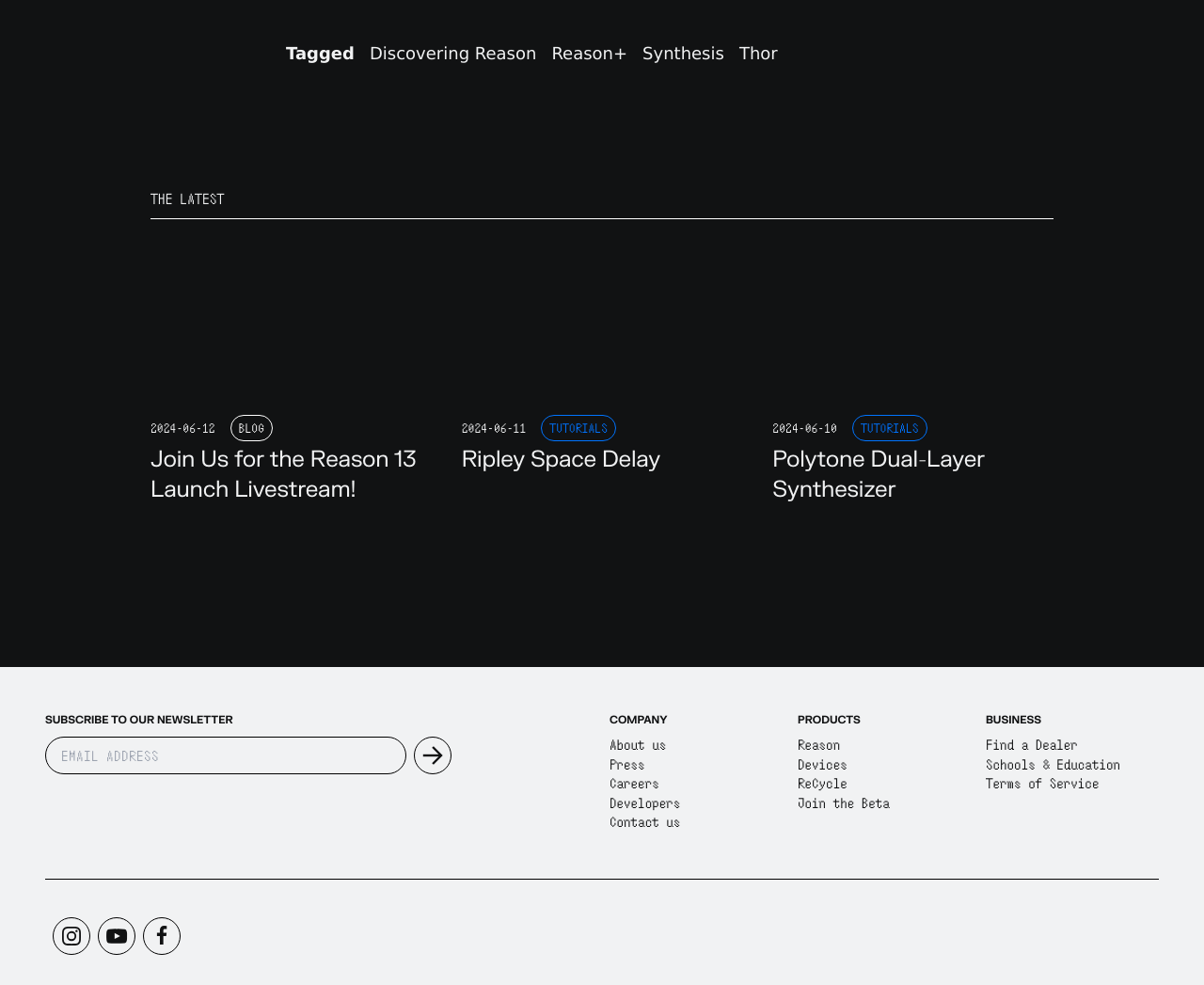Locate the bounding box coordinates of the element that needs to be clicked to carry out the instruction: "Learn about the company". The coordinates should be given as four float numbers ranging from 0 to 1, i.e., [left, top, right, bottom].

[0.506, 0.748, 0.65, 0.768]